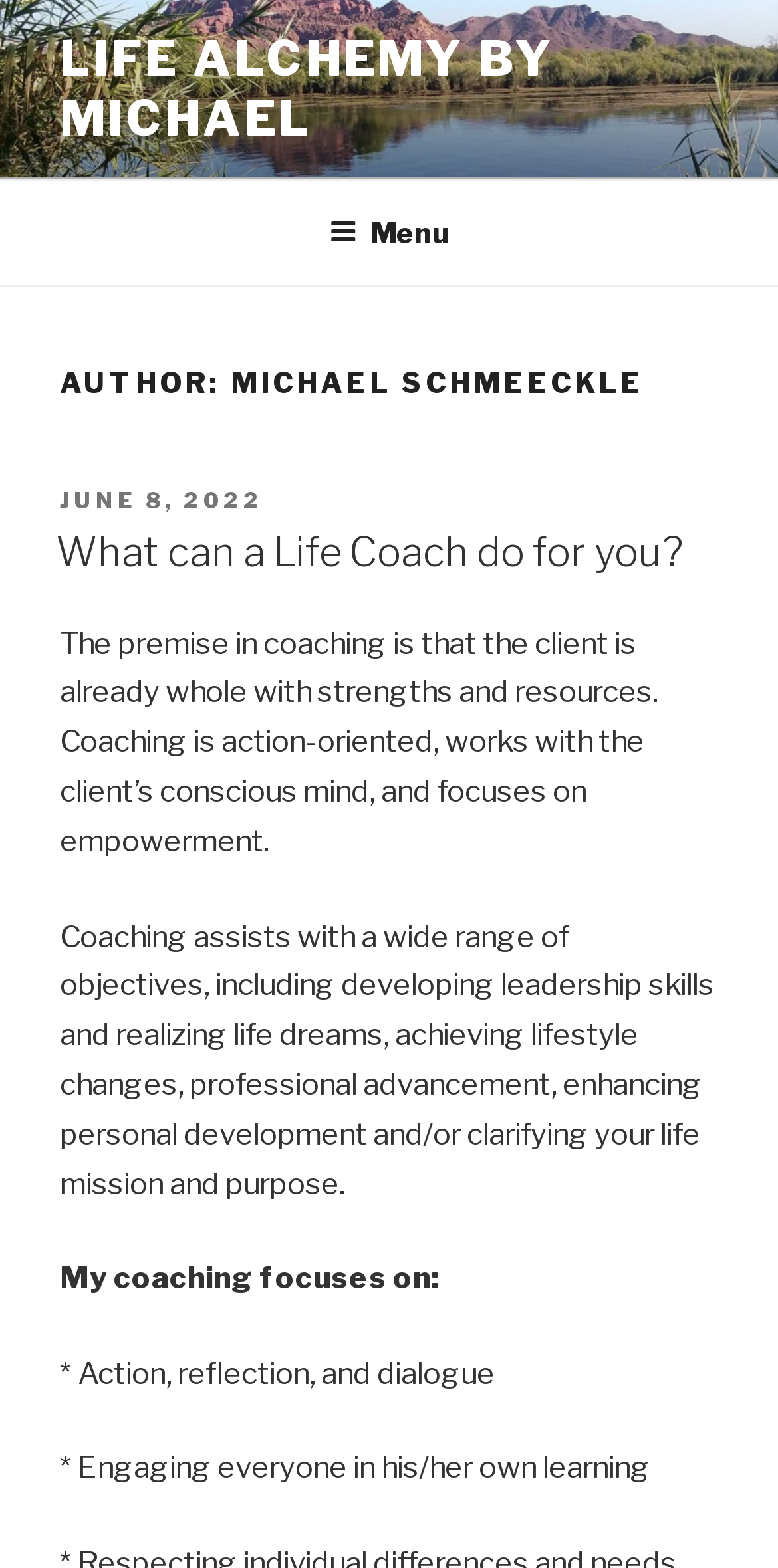Please analyze the image and provide a thorough answer to the question:
What is the purpose of coaching?

According to the text, 'Coaching is action-oriented, works with the client’s conscious mind, and focuses on empowerment.' This implies that the purpose of coaching is empowerment.